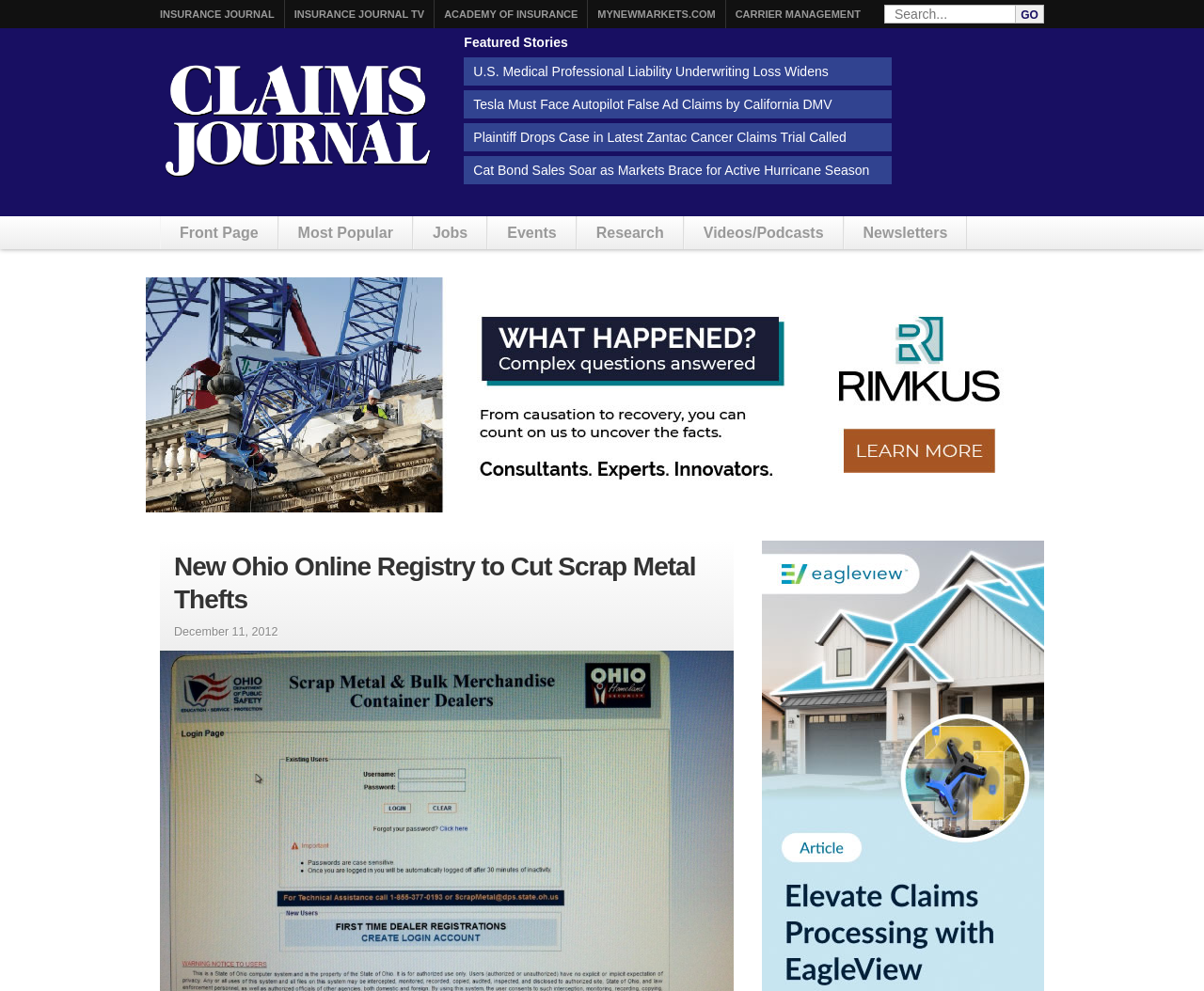What is the name of the insurance journal?
Based on the image, answer the question in a detailed manner.

I found the answer by looking at the top navigation links, where I saw 'INSURANCE JOURNAL' as one of the options.